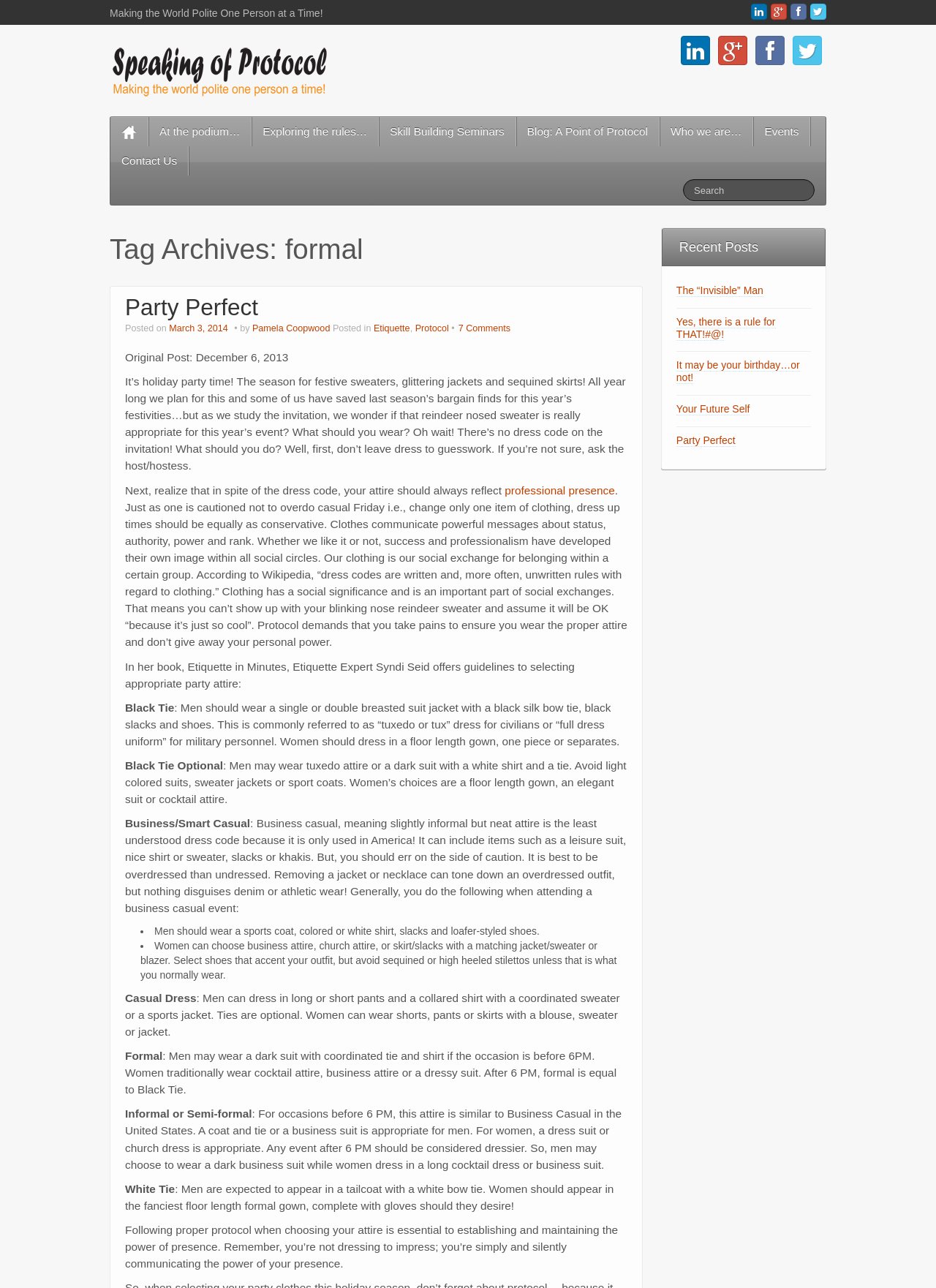Determine the bounding box coordinates for the HTML element described here: "title="Speaking of Protocol Googleplus"".

[0.767, 0.028, 0.798, 0.051]